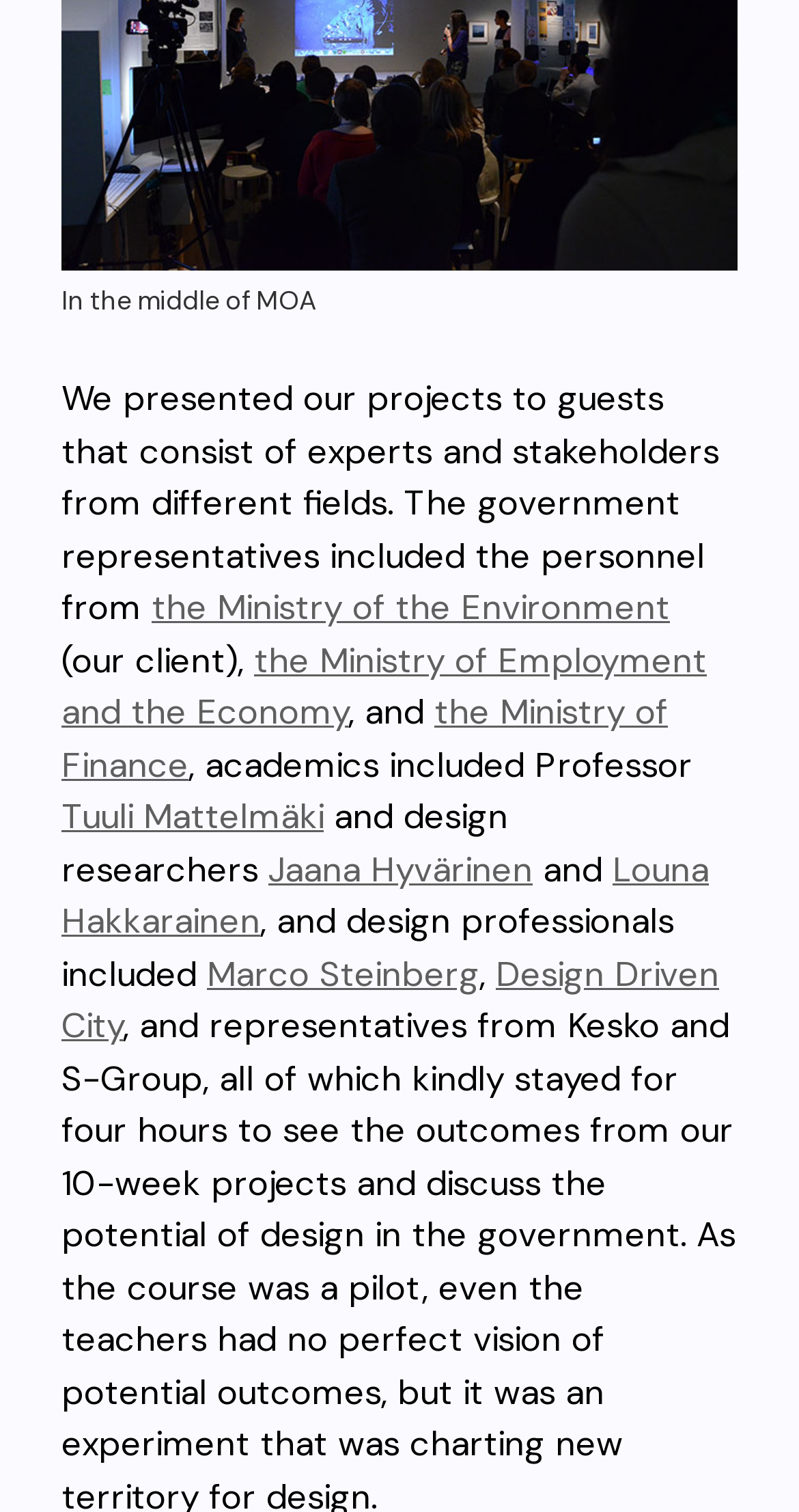Locate the bounding box of the UI element defined by this description: "the Ministry of Finance". The coordinates should be given as four float numbers between 0 and 1, formatted as [left, top, right, bottom].

[0.077, 0.456, 0.836, 0.52]